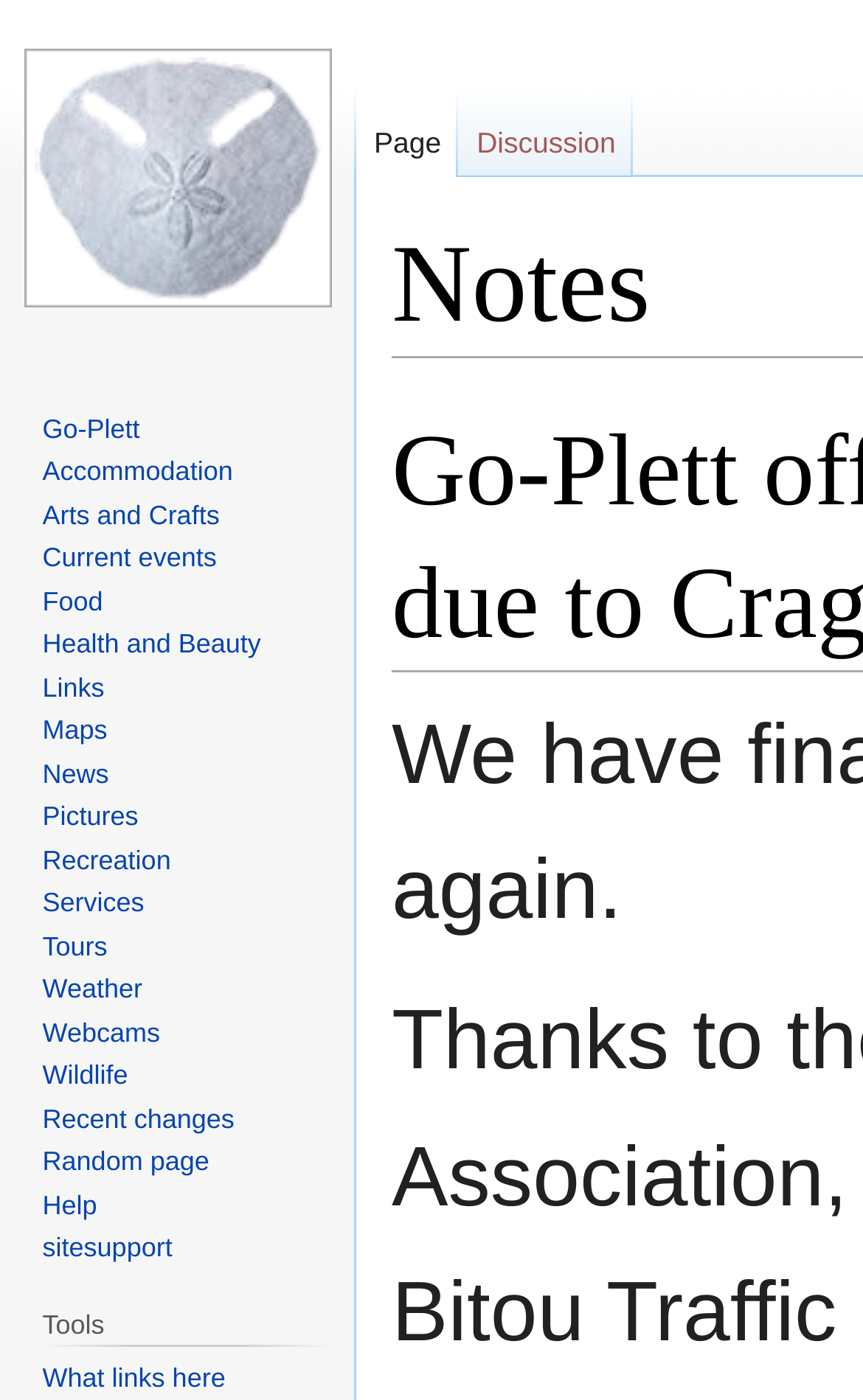Calculate the bounding box coordinates for the UI element based on the following description: "Recent changes". Ensure the coordinates are four float numbers between 0 and 1, i.e., [left, top, right, bottom].

[0.049, 0.788, 0.272, 0.81]